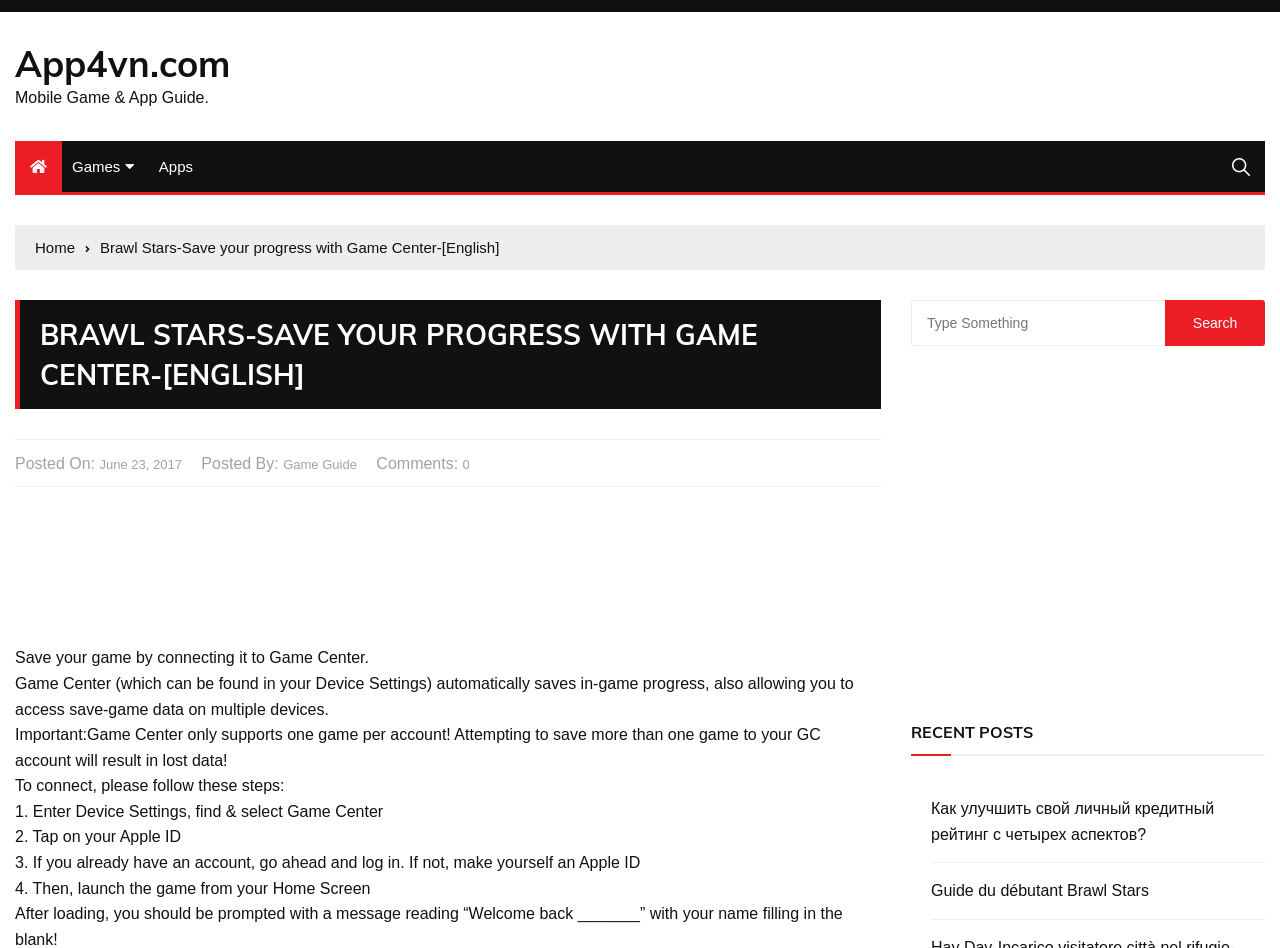Determine the bounding box coordinates of the region to click in order to accomplish the following instruction: "Click on the 'June 23, 2017' link". Provide the coordinates as four float numbers between 0 and 1, specifically [left, top, right, bottom].

[0.078, 0.48, 0.142, 0.502]